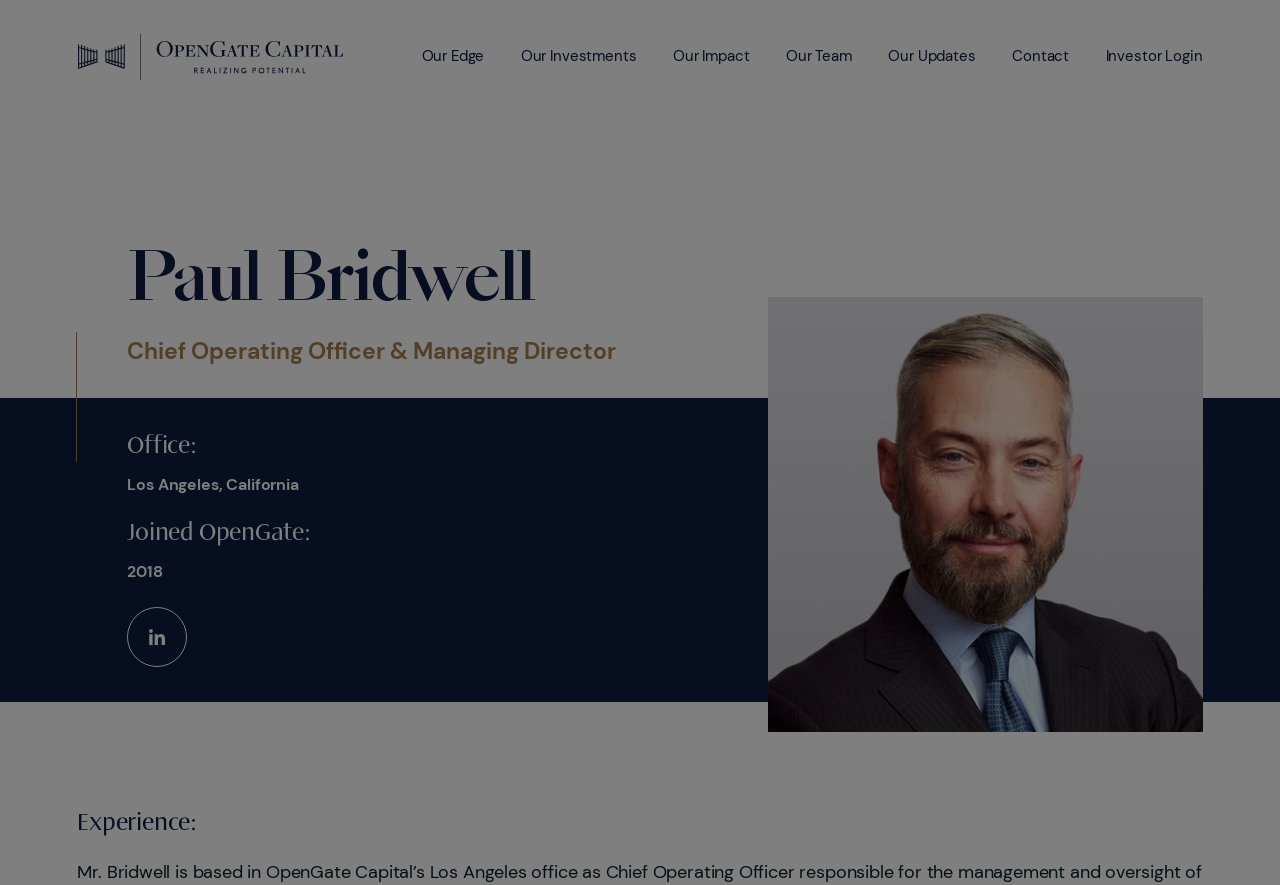Bounding box coordinates are specified in the format (top-left x, top-left y, bottom-right x, bottom-right y). All values are floating point numbers bounded between 0 and 1. Please provide the bounding box coordinate of the region this sentence describes: Contact

[0.791, 0.0, 0.835, 0.128]